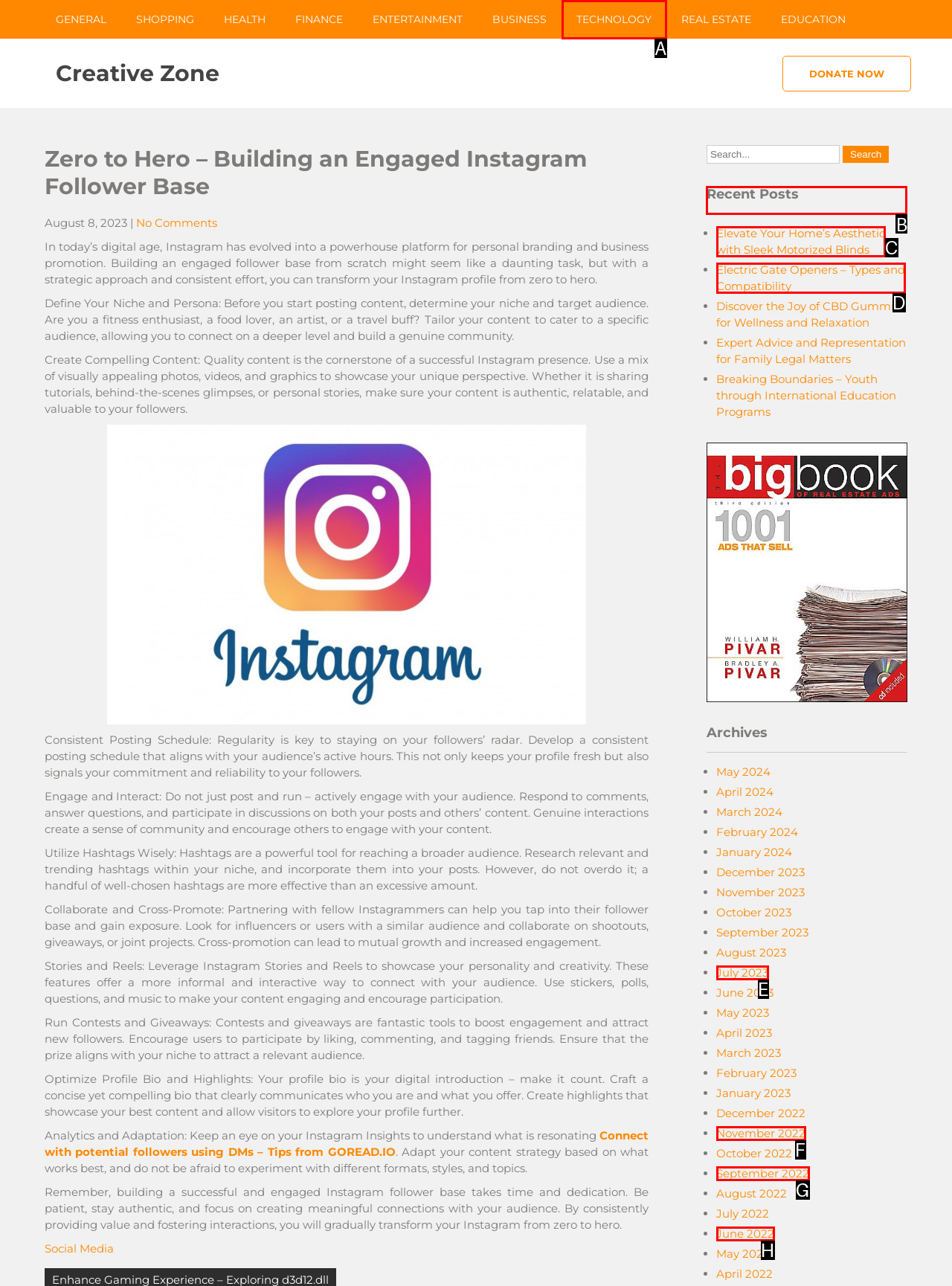Find the HTML element to click in order to complete this task: Explore the 'Recent Posts' section
Answer with the letter of the correct option.

B